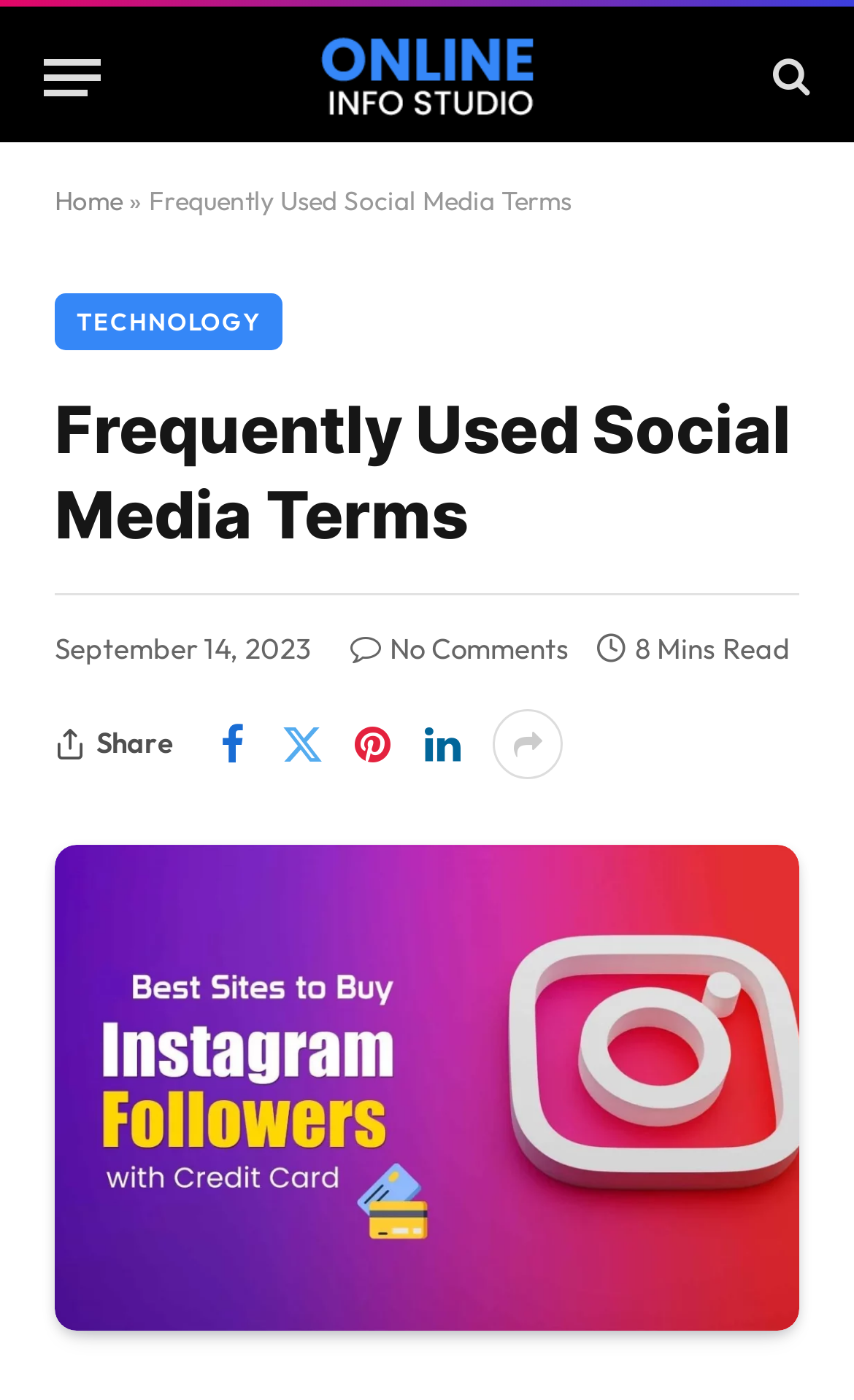What is the estimated reading time of the article?
Please provide a single word or phrase based on the screenshot.

8 Mins